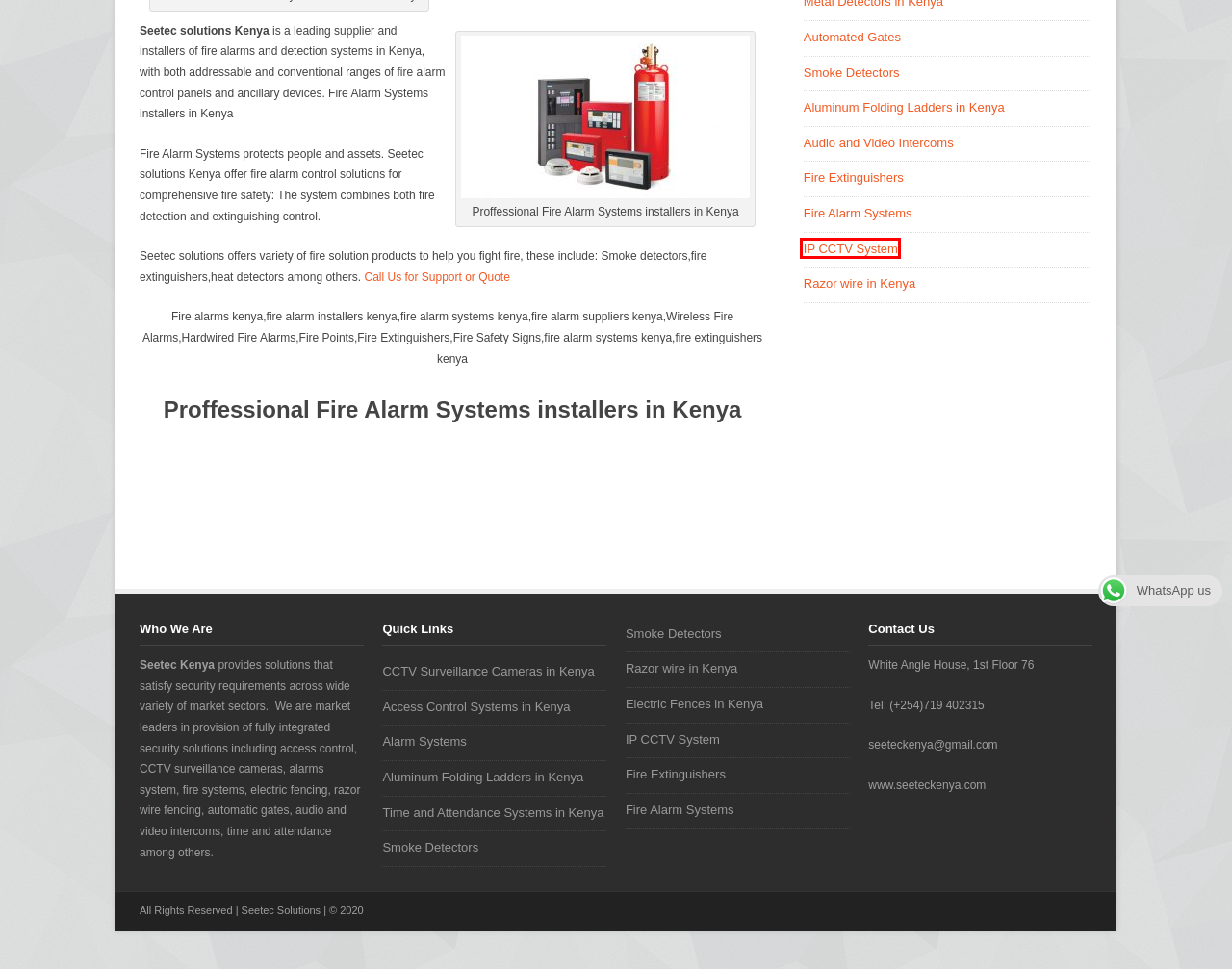You have a screenshot of a webpage with a red rectangle bounding box around a UI element. Choose the best description that matches the new page after clicking the element within the bounding box. The candidate descriptions are:
A. CCTV Camera-IP CCTV Surveillance Systems in Kenya
B. 0719 402315-Automatic-remote gates brands for security in kenya
C. Seetec Solutions-Smoke Detectors, Smoke devices Kenya
D. Fire Extinguishers, Fire Risk Assessment
E. Security Razor Wire Fencing and installers in Kenya
F. (+254)0739548578-Aluminium Folding Ladders Suppliers in Kenya
G. Kenya Metal Detectors, Walthrough Scanner Kenya
H. Electric Security Fencing Installation Company in Kenya

A